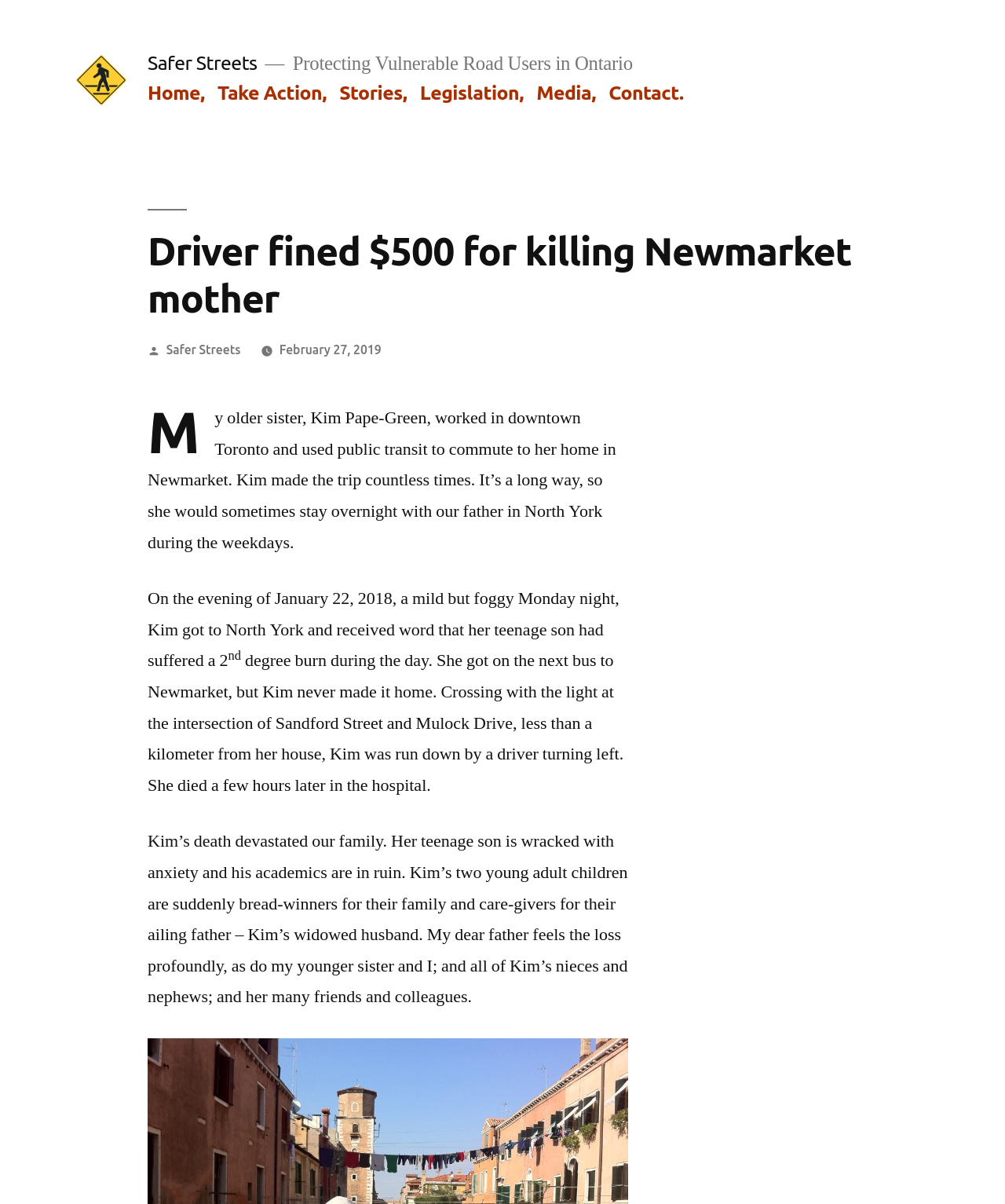Can you find the bounding box coordinates for the element to click on to achieve the instruction: "Click on the 'Stories' link"?

[0.338, 0.068, 0.405, 0.086]